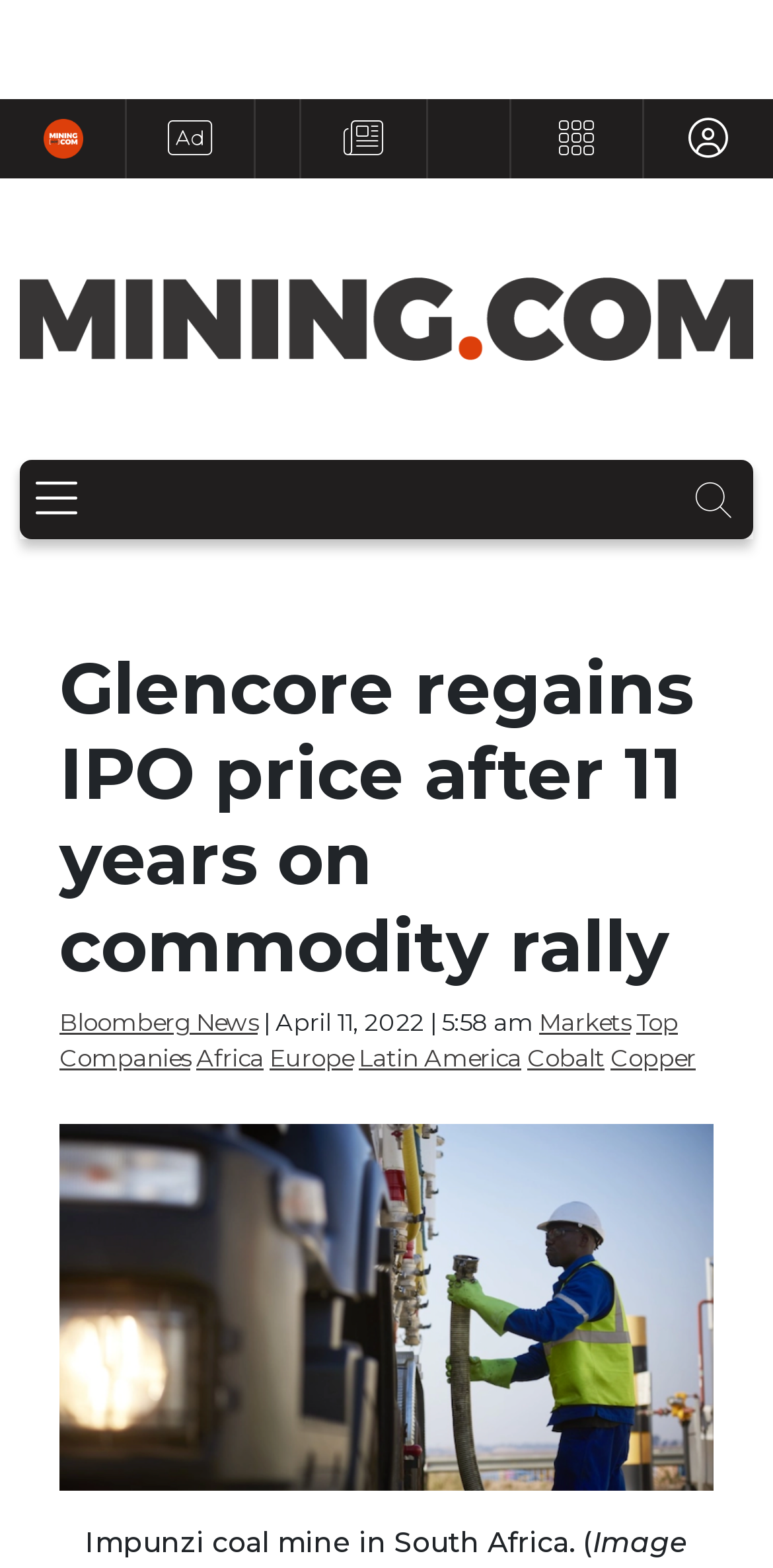What is the location of the Impunzi coal mine?
Based on the screenshot, respond with a single word or phrase.

South Africa